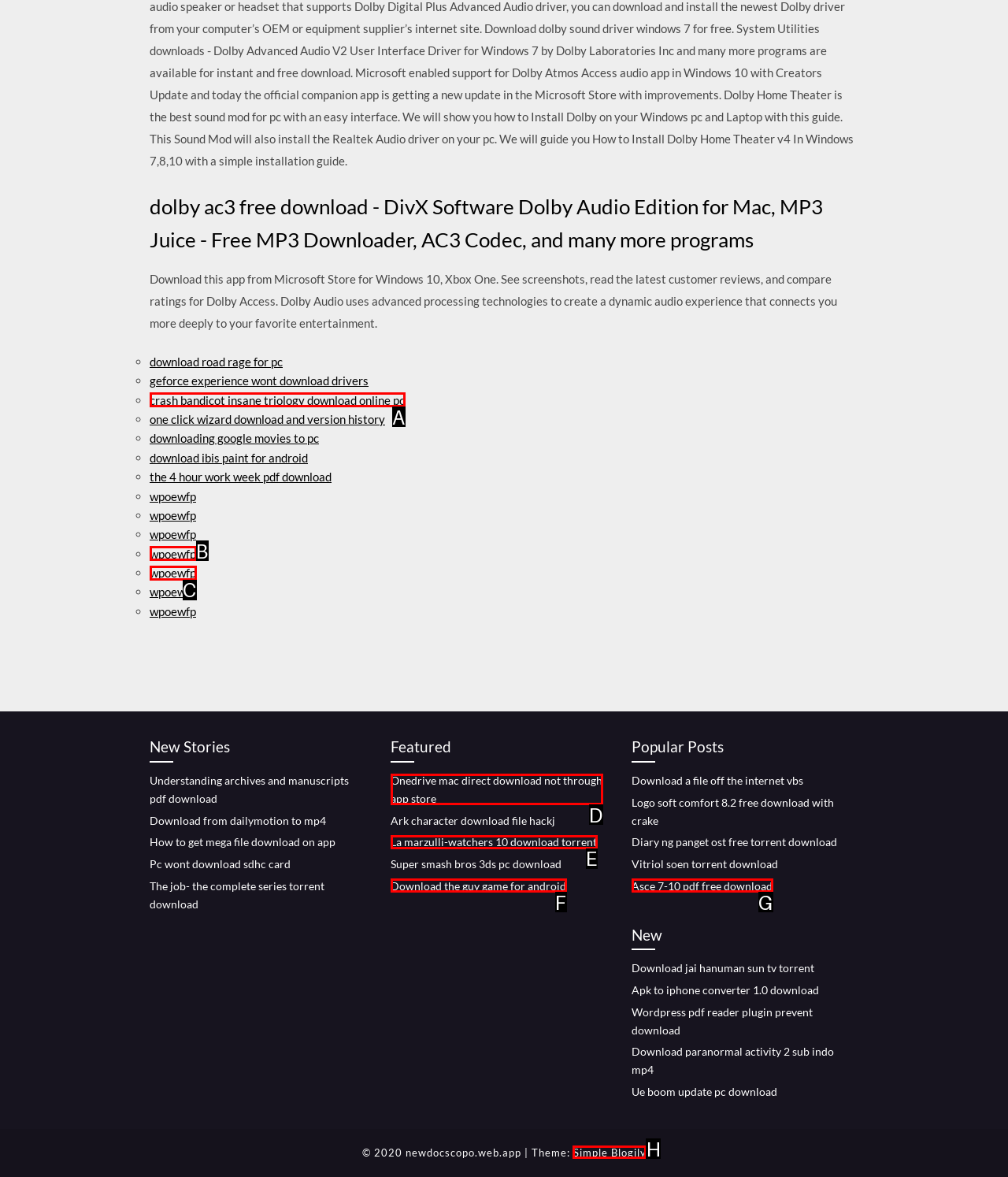Identify the UI element described as: Simple Blogily
Answer with the option's letter directly.

H